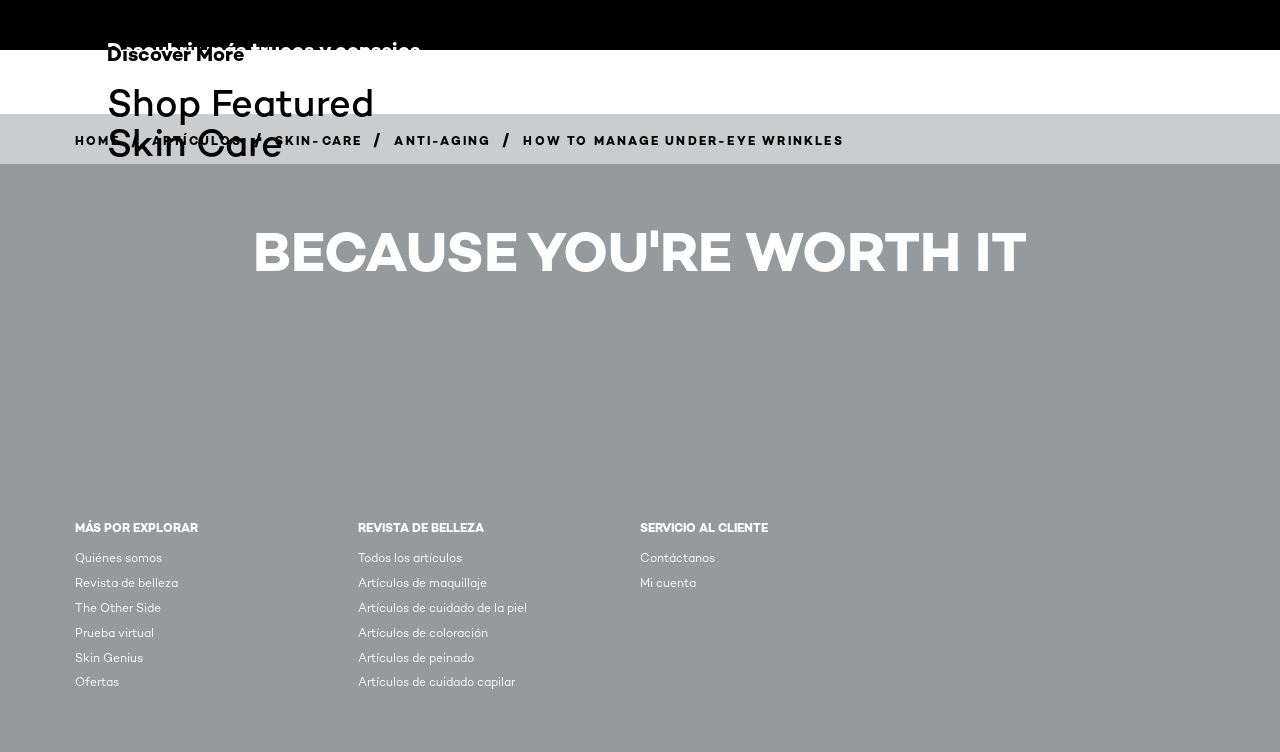What is the topic of the article on the webpage?
Provide a detailed and well-explained answer to the question.

The topic of the article on the webpage can be determined by looking at the static text element with the text 'HOW TO MANAGE UNDER-EYE WRINKLES' which is located at the coordinates [0.409, 0.177, 0.659, 0.196]. This text is likely the title of the article.